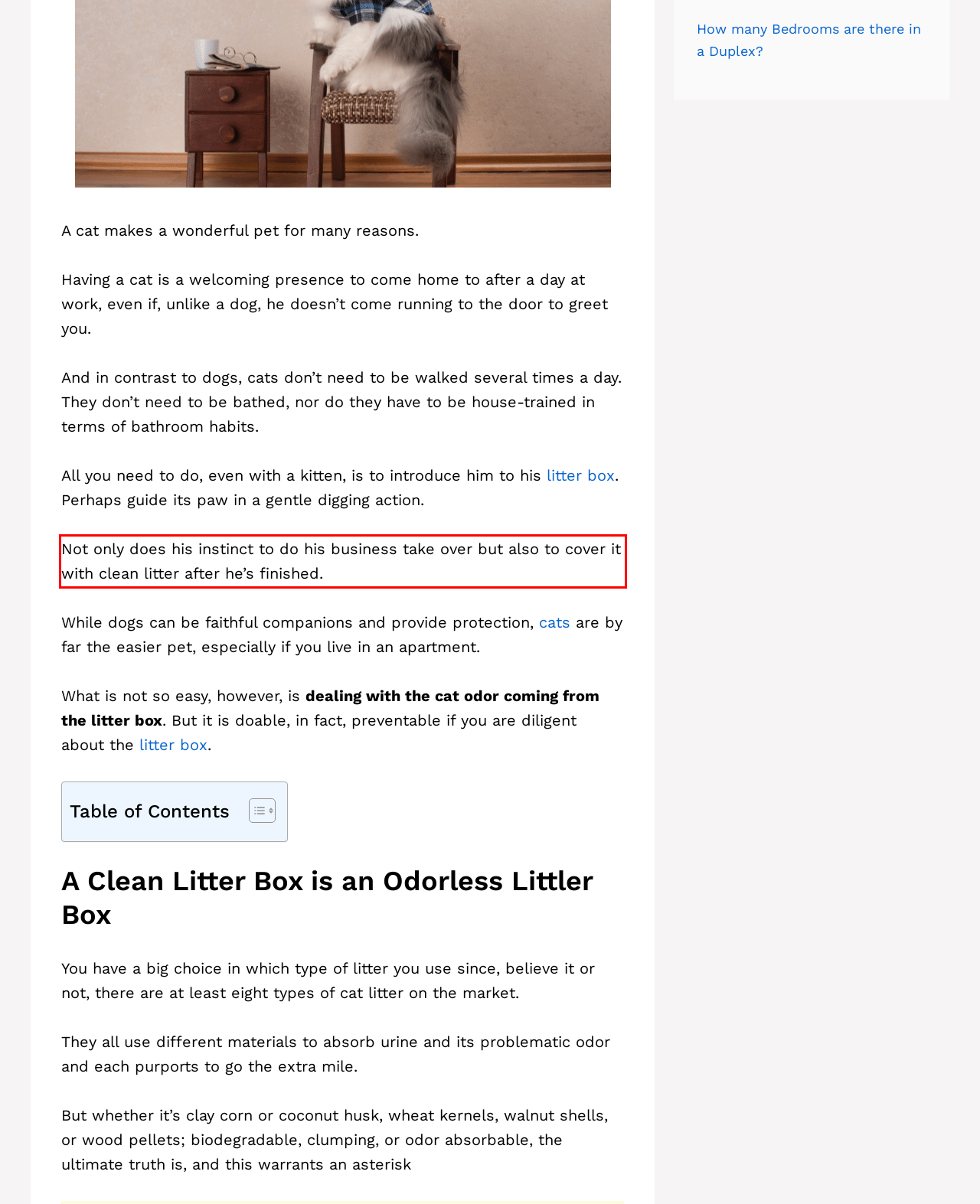Examine the webpage screenshot and use OCR to recognize and output the text within the red bounding box.

Not only does his instinct to do his business take over but also to cover it with clean litter after he’s finished.